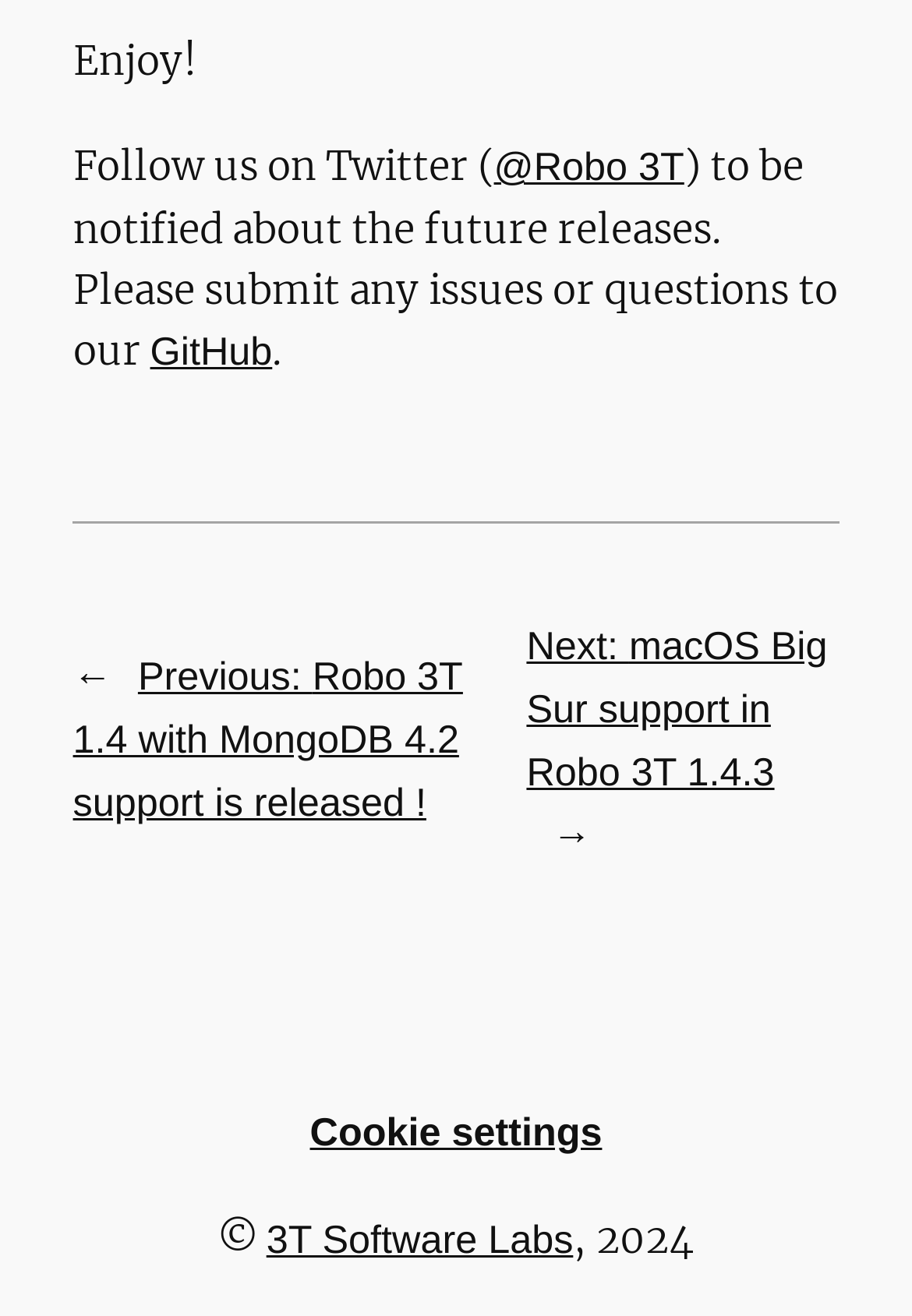Can you give a detailed response to the following question using the information from the image? What is the social media platform mentioned?

The social media platform mentioned is Twitter, as indicated by the text 'Follow us on Twitter (@Robo 3T)' at the top of the webpage.